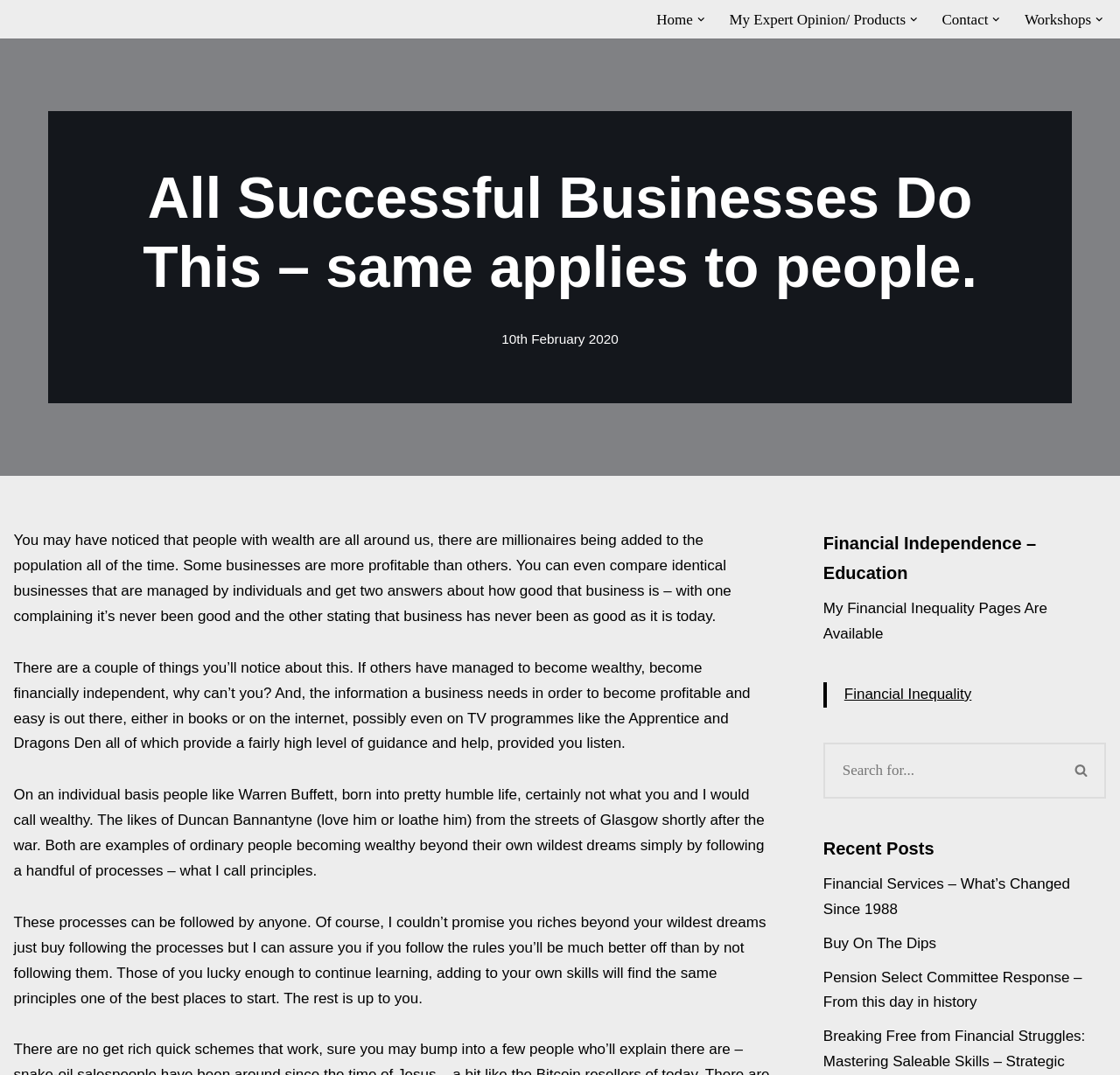How many links are there in the 'Recent Posts' section?
Answer with a single word or phrase by referring to the visual content.

3